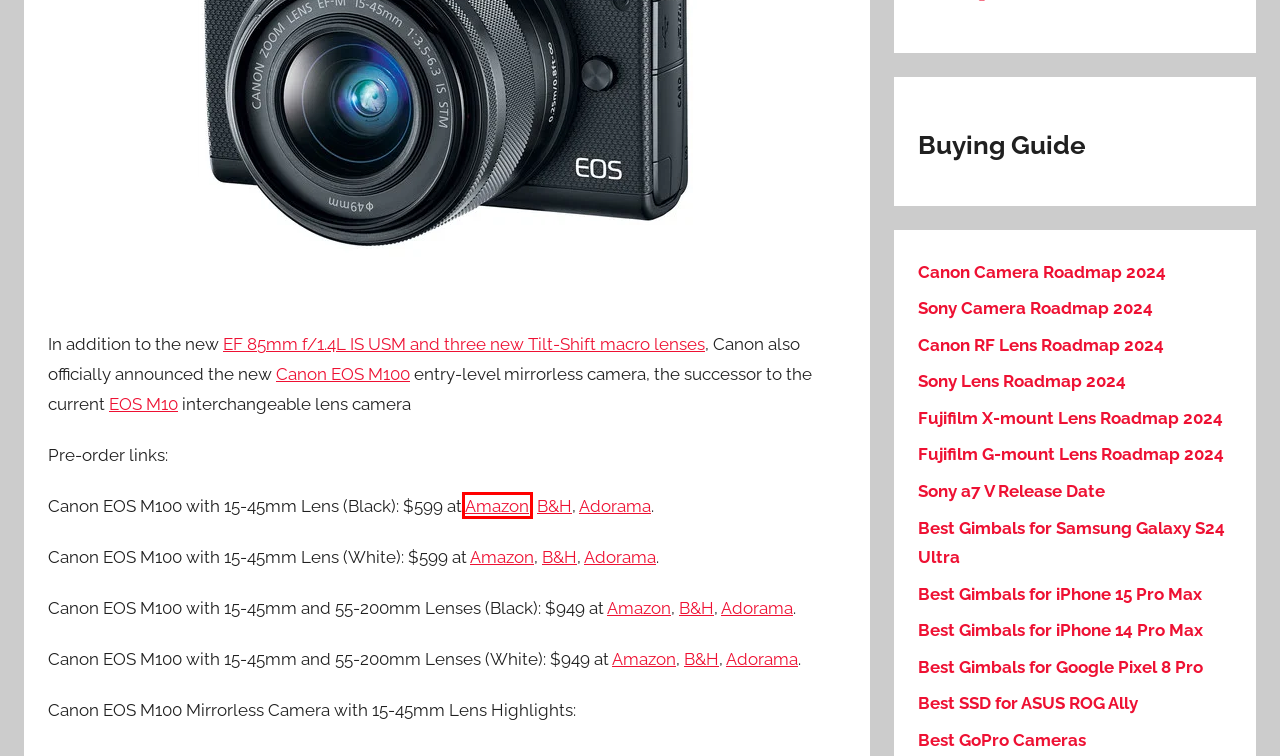A screenshot of a webpage is provided, featuring a red bounding box around a specific UI element. Identify the webpage description that most accurately reflects the new webpage after interacting with the selected element. Here are the candidates:
A. Canon EF 85mm f/1.4L IS and Three New Tilt-Shift Macro Lenses Announced - Camera Times
B. Amazon.com
C. Sony a7 V Release Date, Specifications & Pricing Rumors - Camera Times
D. Rumored Sony Camera Roadmap 2024 - Camera Times
E. Canon RF Lens Roadmap 2024 - Camera Times
F. Best Gimbals for iPhone 14, 14 Plus, 14 Pro & 14 Pro Max - Camera Times
G. Best Gimbals for iPhone 15, 15 Plus, 15 Pro & 15 Pro Max - Camera Times
H. Best Lenses for Canon EOS M6, M5, M50, M200, M100, M10, M3 in 2023 - Camera Times

B